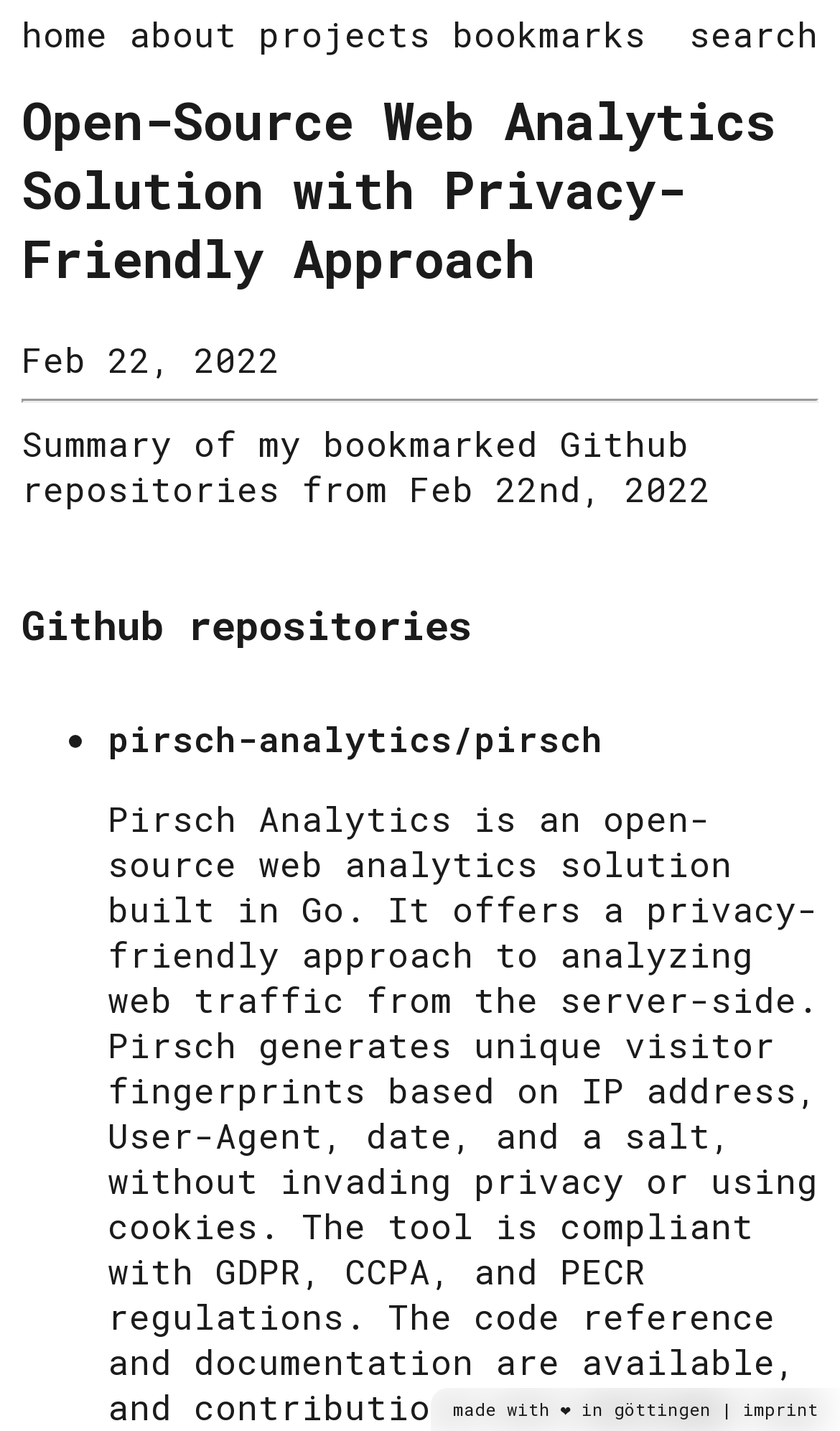Respond to the following question with a brief word or phrase:
What is the purpose of the webpage?

Web analytics